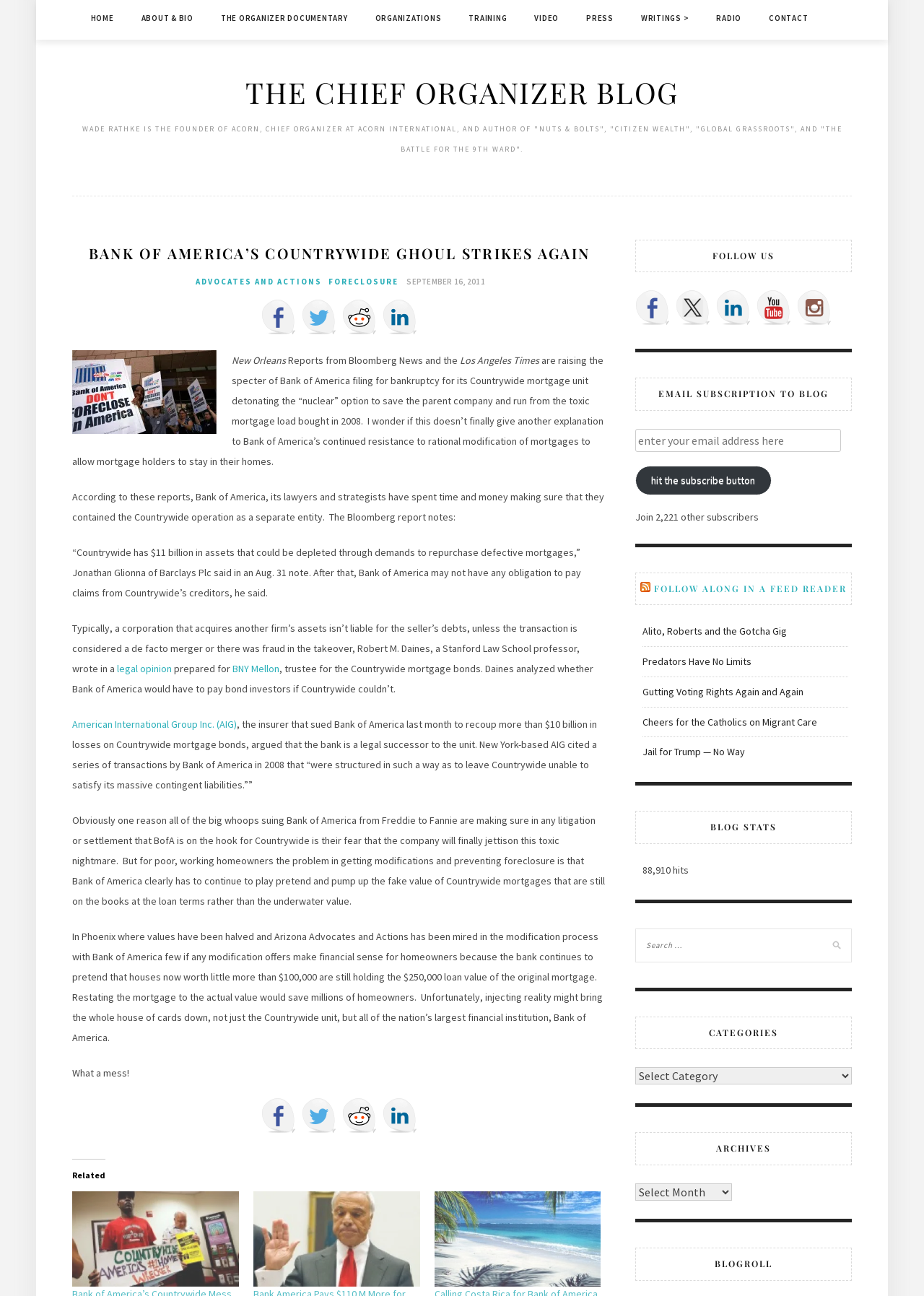What social media platforms are available for following the blog?
Please give a detailed and elaborate explanation in response to the question.

I determined the answer by looking at the links and images in the 'FOLLOW US' section of the webpage, which indicate that the blog can be followed on Facebook, Twitter, LinkedIn, YouTube, and Instagram.